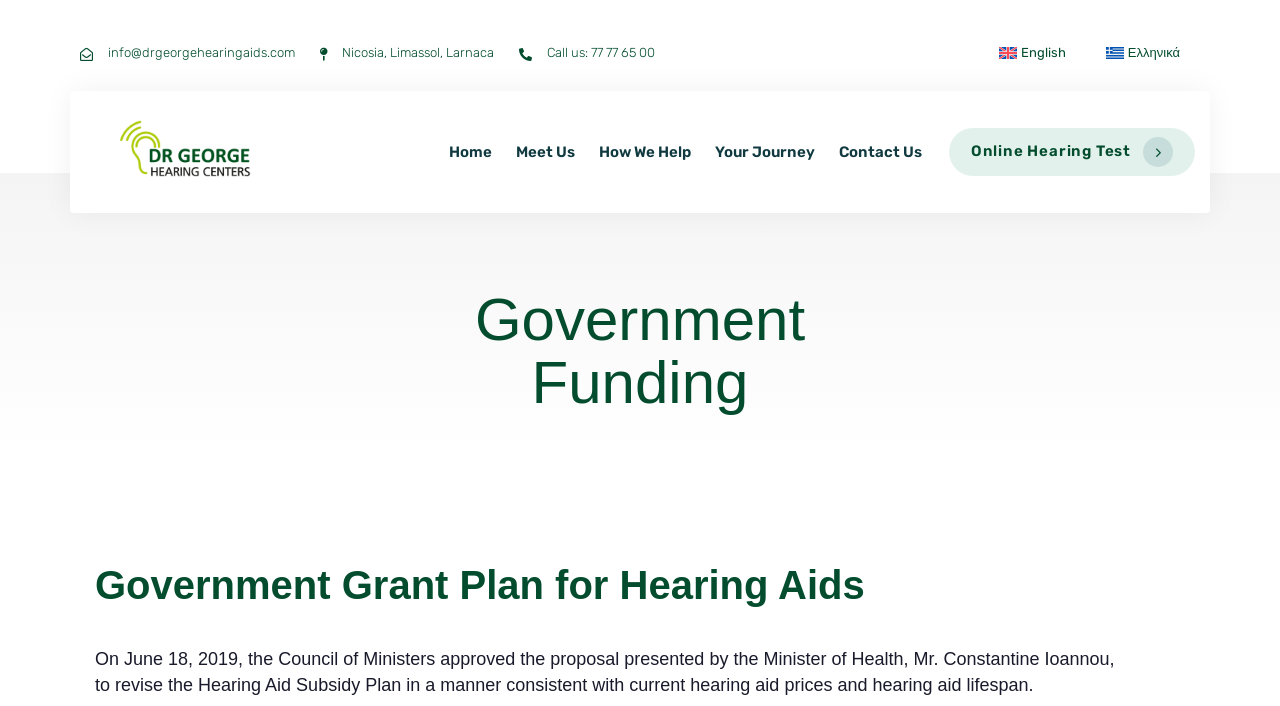Extract the bounding box coordinates of the UI element described: "How We Help". Provide the coordinates in the format [left, top, right, bottom] with values ranging from 0 to 1.

[0.458, 0.129, 0.549, 0.302]